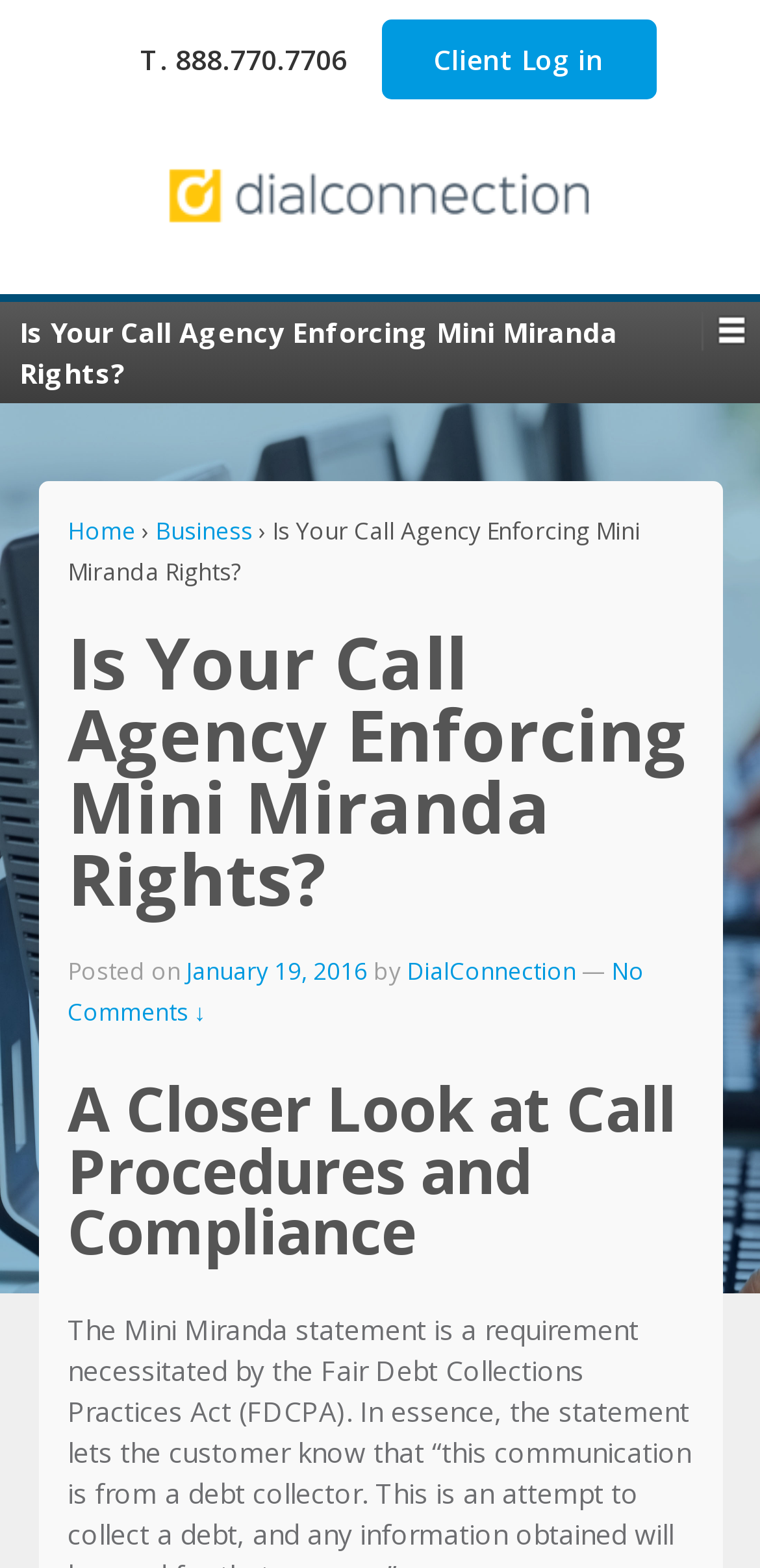Please identify the bounding box coordinates of the clickable region that I should interact with to perform the following instruction: "Call the phone number". The coordinates should be expressed as four float numbers between 0 and 1, i.e., [left, top, right, bottom].

[0.164, 0.026, 0.467, 0.05]